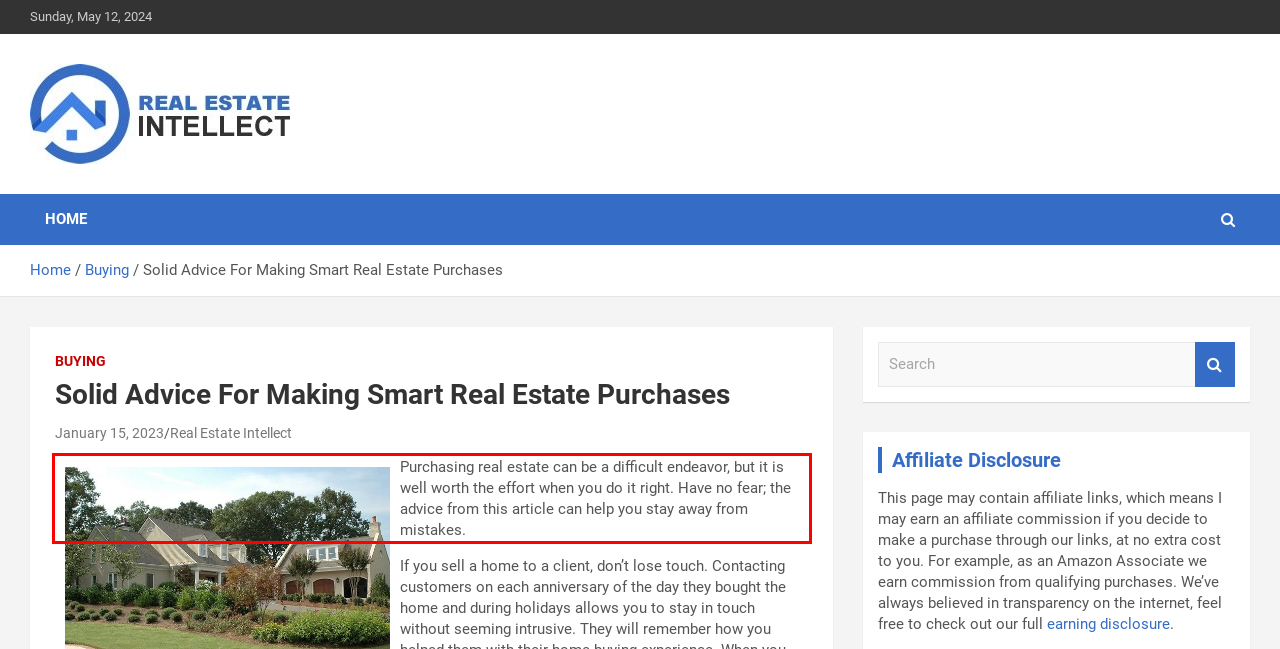You are provided with a screenshot of a webpage that includes a UI element enclosed in a red rectangle. Extract the text content inside this red rectangle.

Purchasing real estate can be a difficult endeavor, but it is well worth the effort when you do it right. Have no fear; the advice from this article can help you stay away from mistakes.